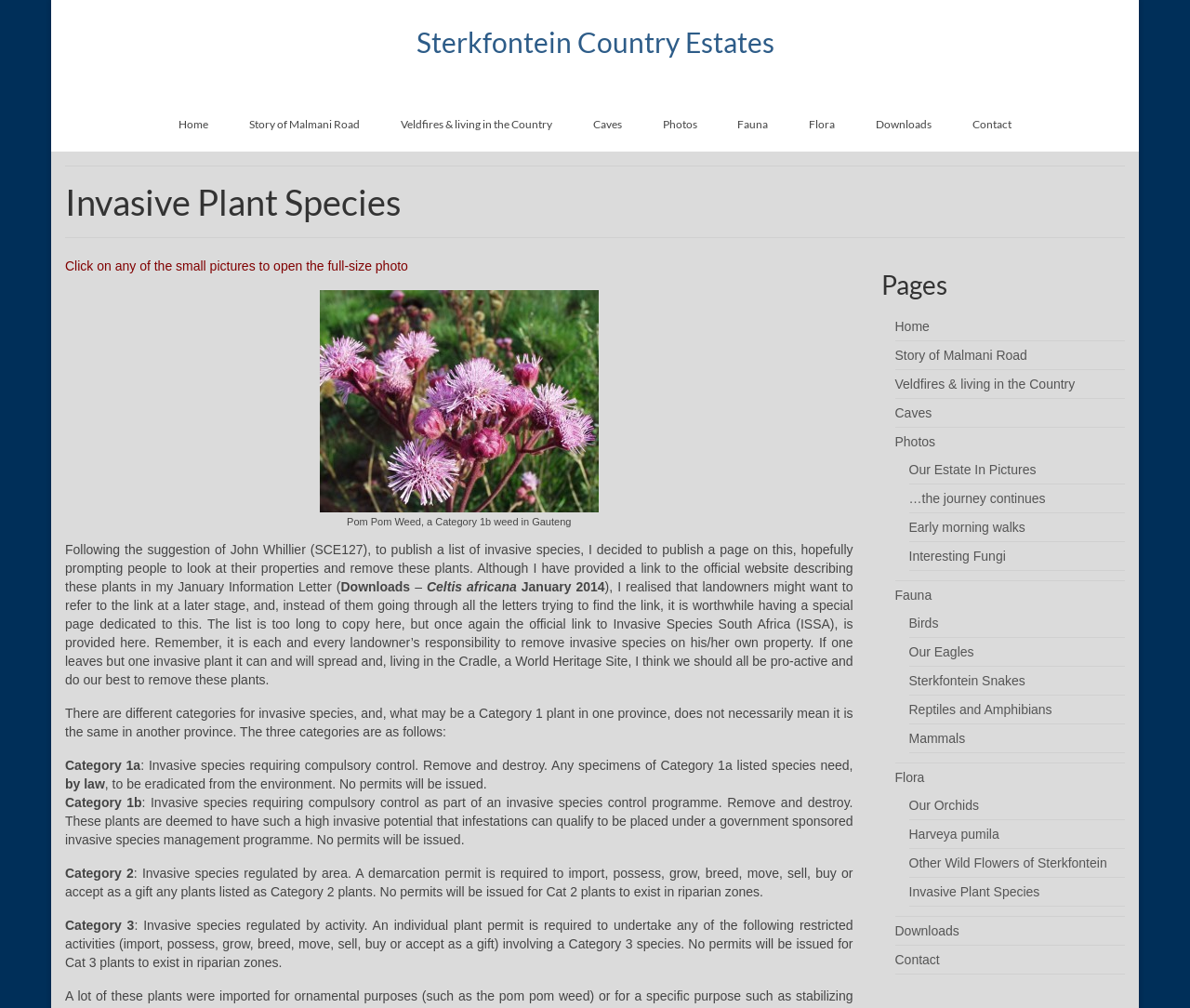How many categories of invasive species are there?
Based on the screenshot, provide a one-word or short-phrase response.

3